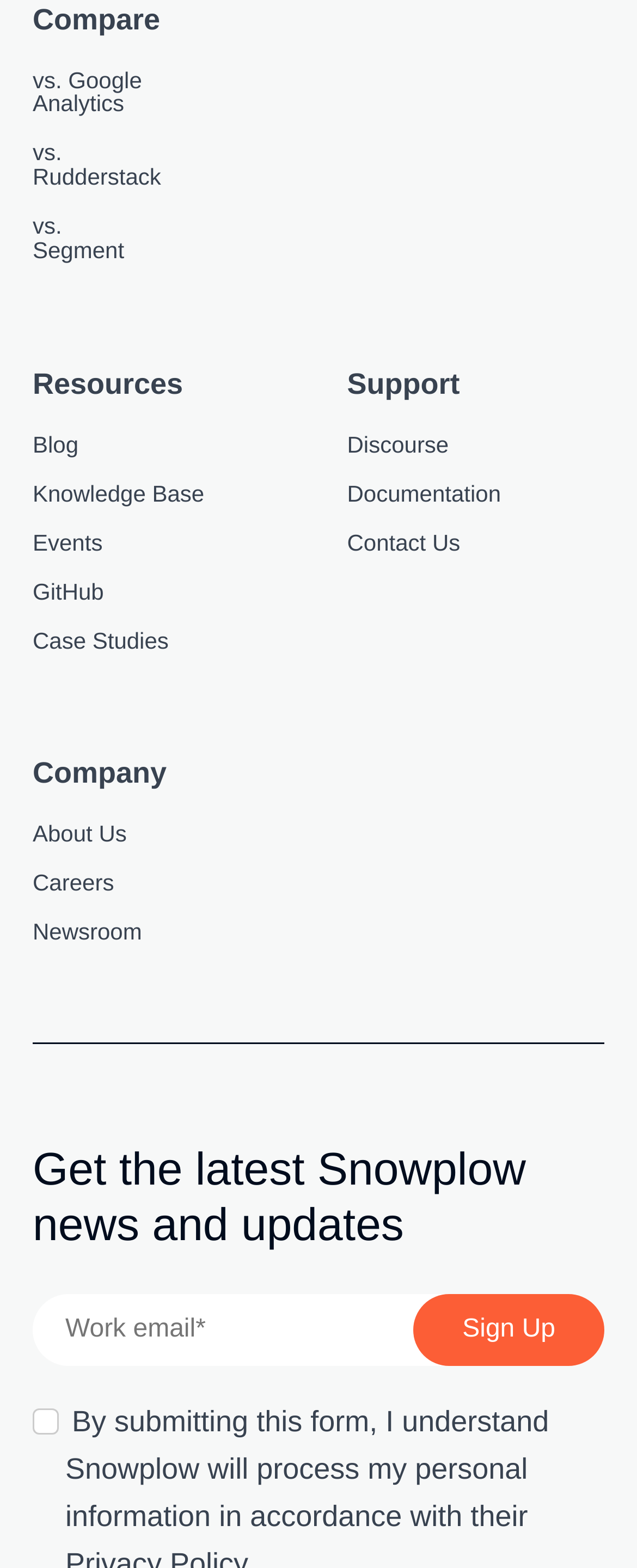Locate the bounding box coordinates of the element that needs to be clicked to carry out the instruction: "Contact Us". The coordinates should be given as four float numbers ranging from 0 to 1, i.e., [left, top, right, bottom].

[0.545, 0.338, 0.949, 0.354]